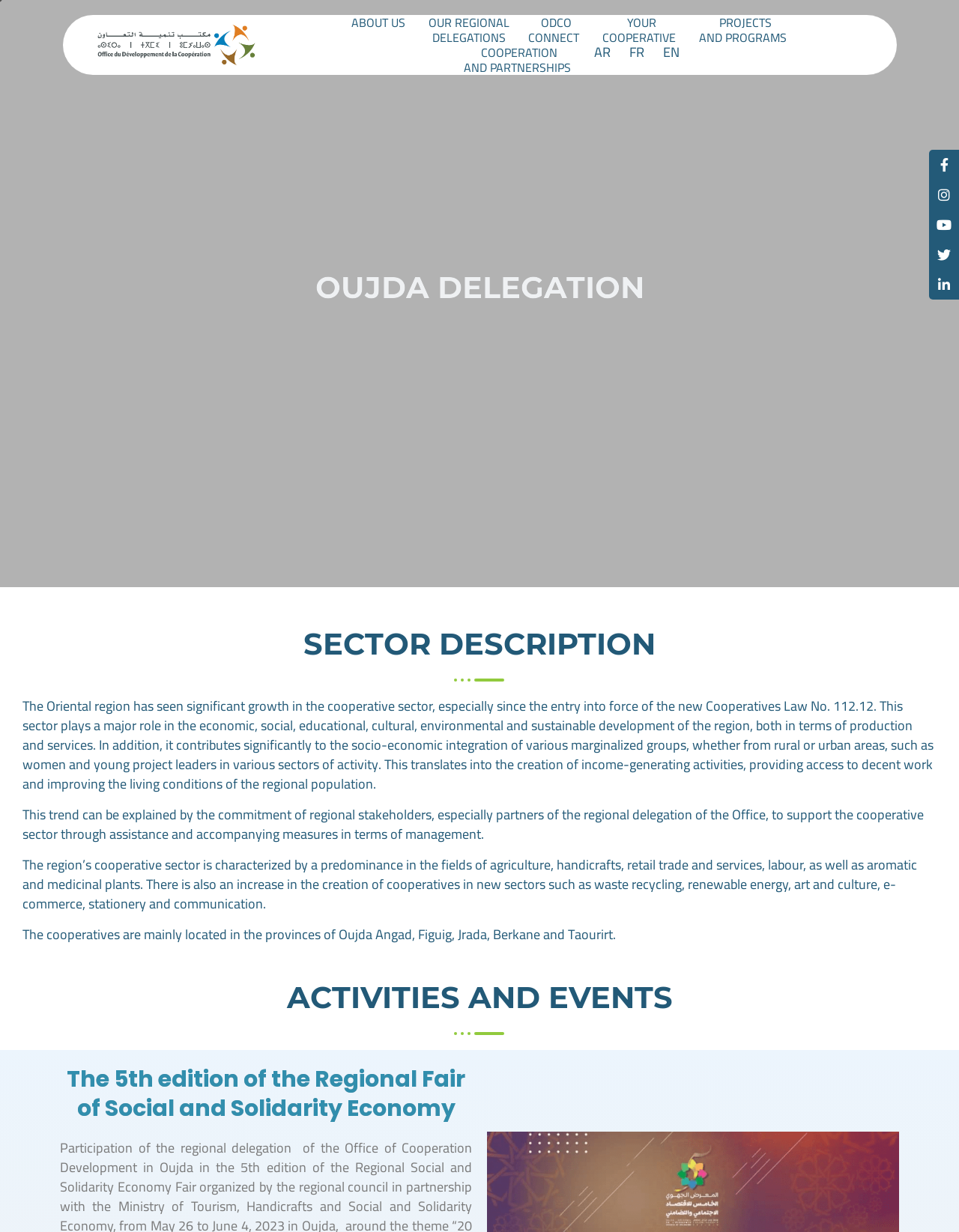Describe all the key features and sections of the webpage thoroughly.

The webpage is about the Oujda delegation sector description, specifically focusing on the cooperative sector in the Oriental region. At the top, there is a logo of the Office du Développement de la Coopération, accompanied by a link to the office's website. Below the logo, there is a navigation menu with links to various sections, including "ABOUT US", "OUR REGIONAL DELEGATIONS", "ODCO CONNECT", "YOUR COOPERATIVE", "PROJECTS AND PROGRAMS", and "COOPERATION AND PARTNERSHIPS". 

To the right of the navigation menu, there are language options, including Arabic, French, and English. 

The main content of the webpage is divided into three sections. The first section, headed by "OUJDA DELEGATION", provides an overview of the cooperative sector in the Oriental region. The text explains that the sector has seen significant growth, especially since the entry into force of the new Cooperatives Law No. 112.12, and plays a major role in the region's economic, social, educational, cultural, environmental, and sustainable development. 

The second section, headed by "SECTOR DESCRIPTION", provides more details about the cooperative sector. The text explains that the sector is characterized by a predominance in fields such as agriculture, handicrafts, retail trade, and services, and that there is an increase in the creation of cooperatives in new sectors. It also mentions that the cooperatives are mainly located in the provinces of Oujda Angad, Figuig, Jrada, Berkane, and Taourirt.

The third section, headed by "ACTIVITIES AND EVENTS", appears to highlight a specific event, the 5th edition of the Regional Fair of Social and Solidarity Economy. 

At the bottom right corner of the webpage, there are social media links.